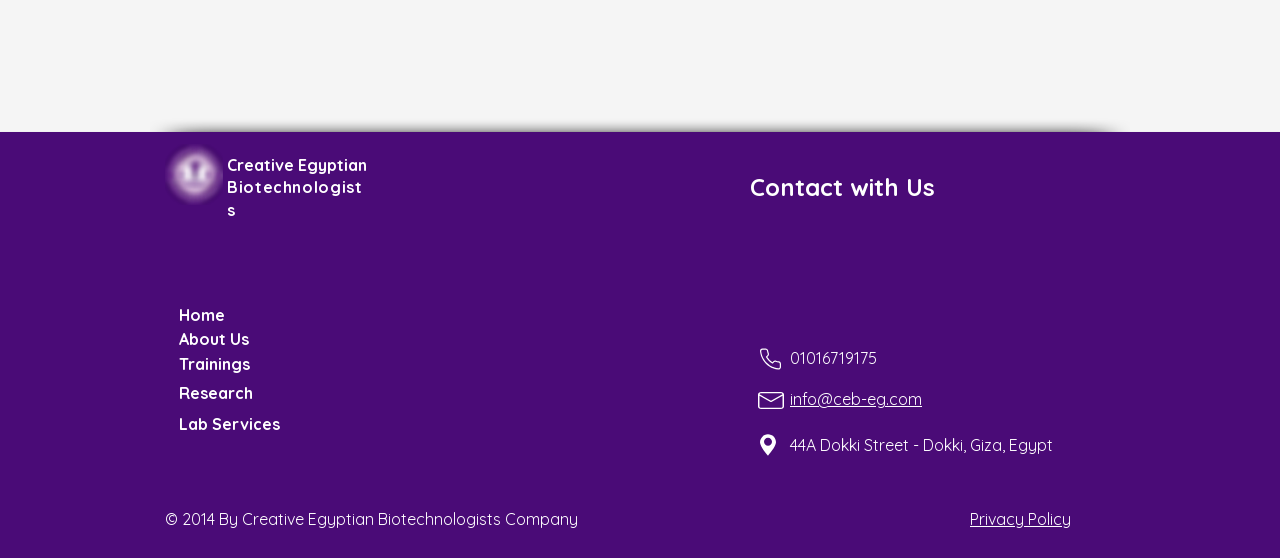Give the bounding box coordinates for this UI element: "alt="World’s Rarest Passport Revealed 1"". The coordinates should be four float numbers between 0 and 1, arranged as [left, top, right, bottom].

None